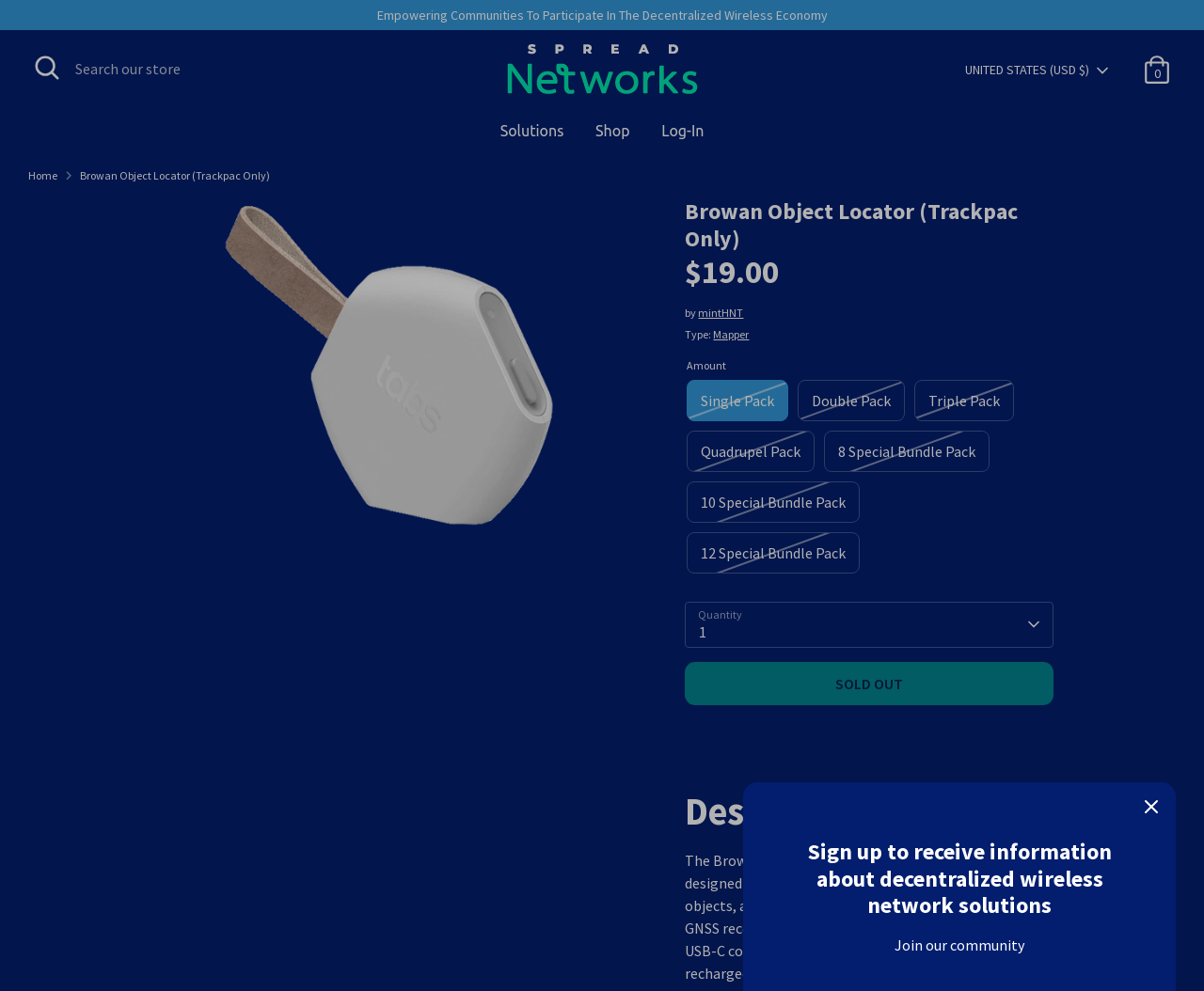Please predict the bounding box coordinates of the element's region where a click is necessary to complete the following instruction: "Select currency". The coordinates should be represented by four float numbers between 0 and 1, i.e., [left, top, right, bottom].

[0.802, 0.062, 0.923, 0.081]